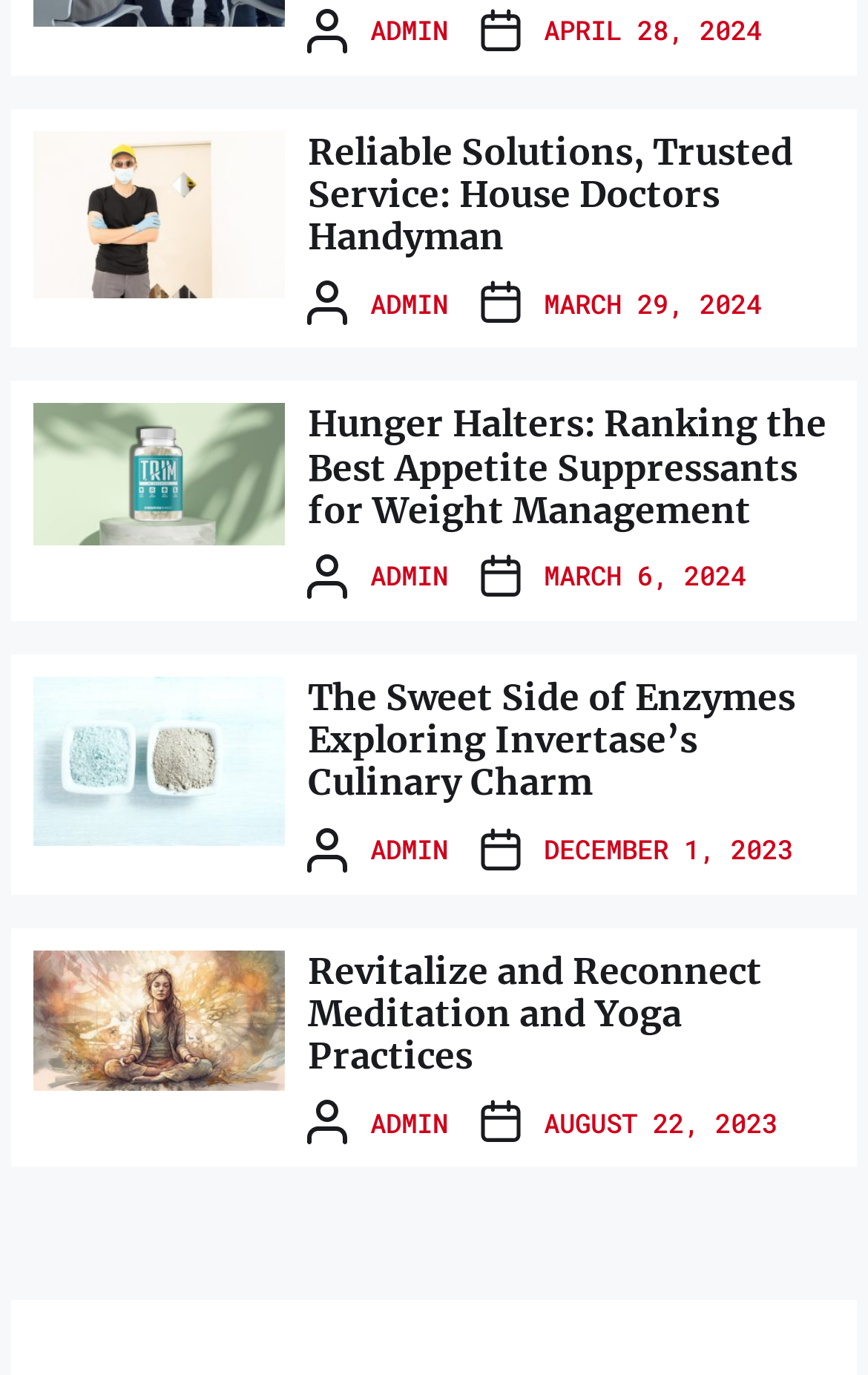Specify the bounding box coordinates of the element's area that should be clicked to execute the given instruction: "View 'Hunger Halters: Ranking the Best Appetite Suppressants for Weight Management'". The coordinates should be four float numbers between 0 and 1, i.e., [left, top, right, bottom].

[0.038, 0.299, 0.329, 0.329]